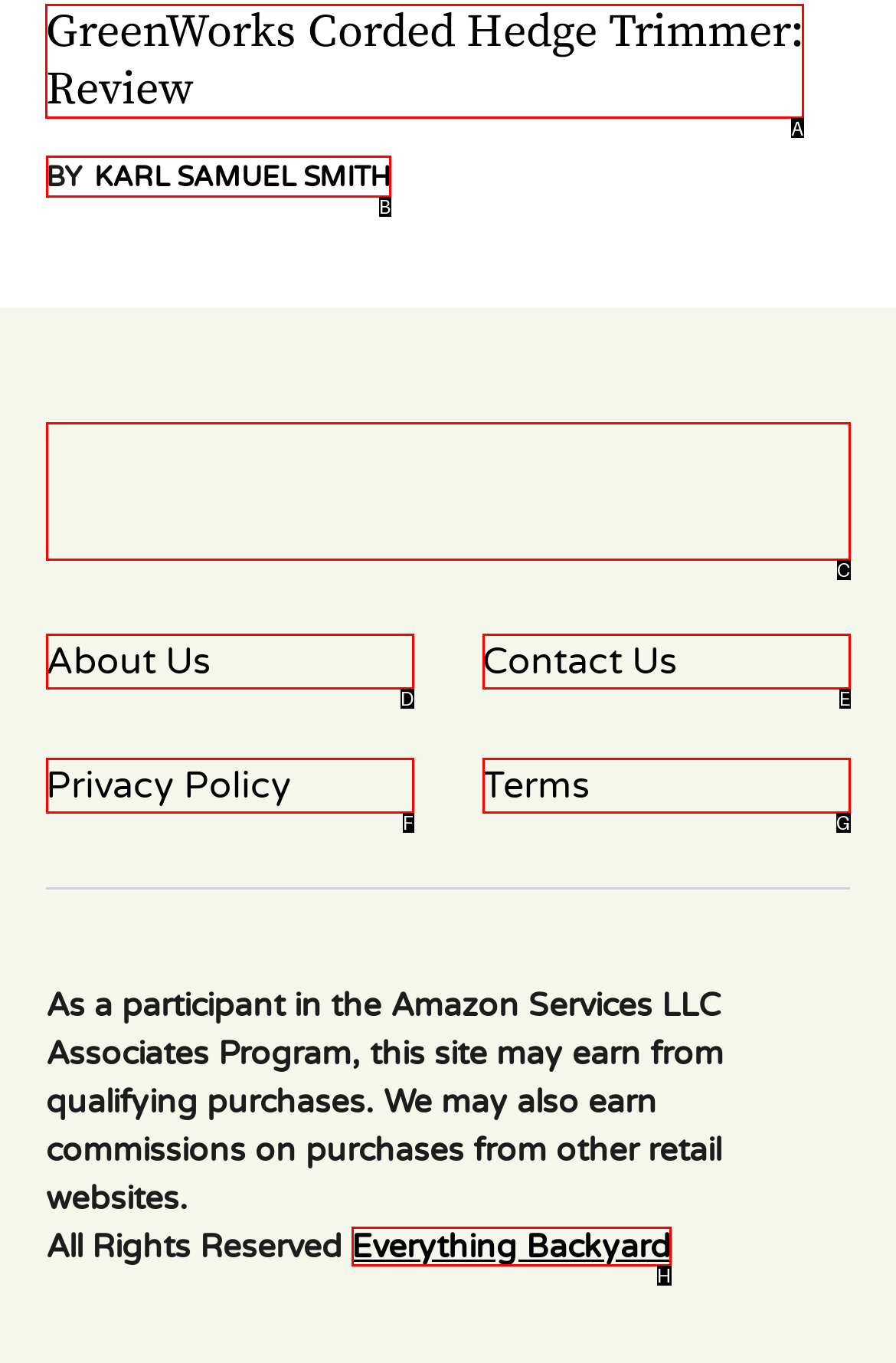Please indicate which option's letter corresponds to the task: View Dealer Application by examining the highlighted elements in the screenshot.

None